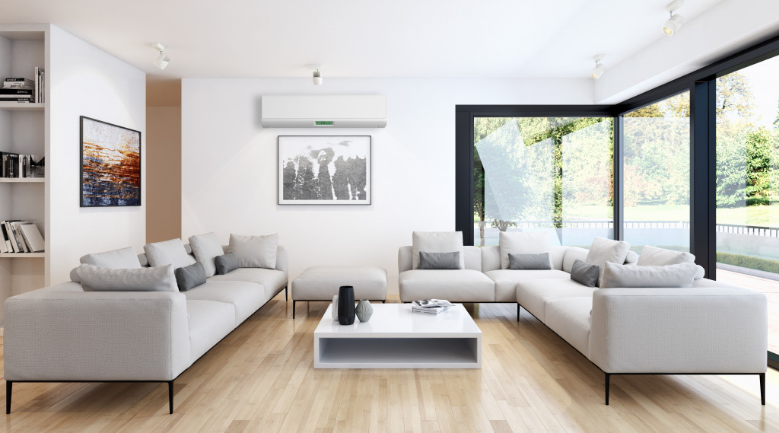What is the purpose of the air conditioning unit?
Please provide a single word or phrase as the answer based on the screenshot.

To ensure comfort during warmer months